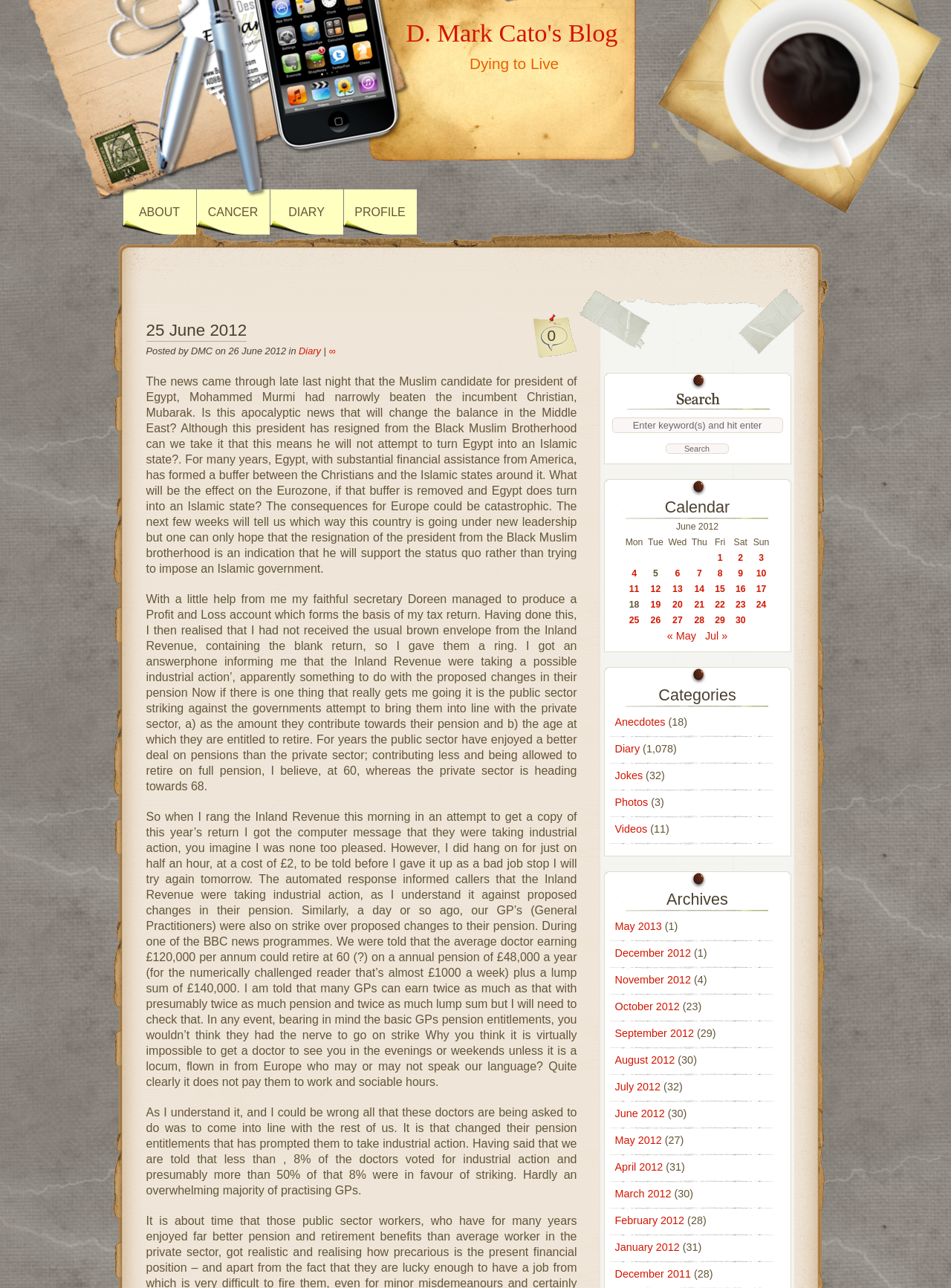What is the primary heading on this webpage?

25 June 2012